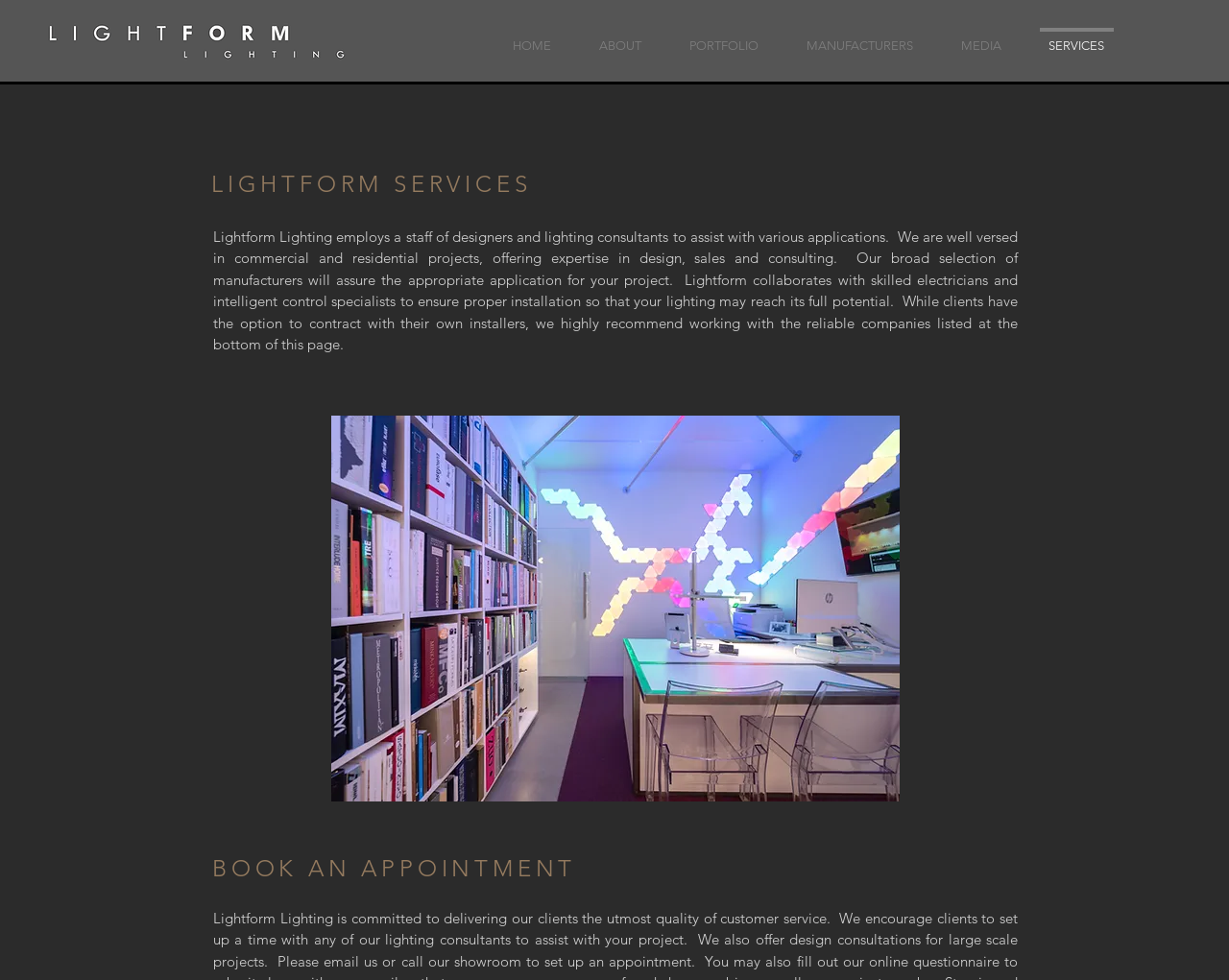What is the main service offered by Lightform?
Using the visual information, respond with a single word or phrase.

Lighting design and consulting